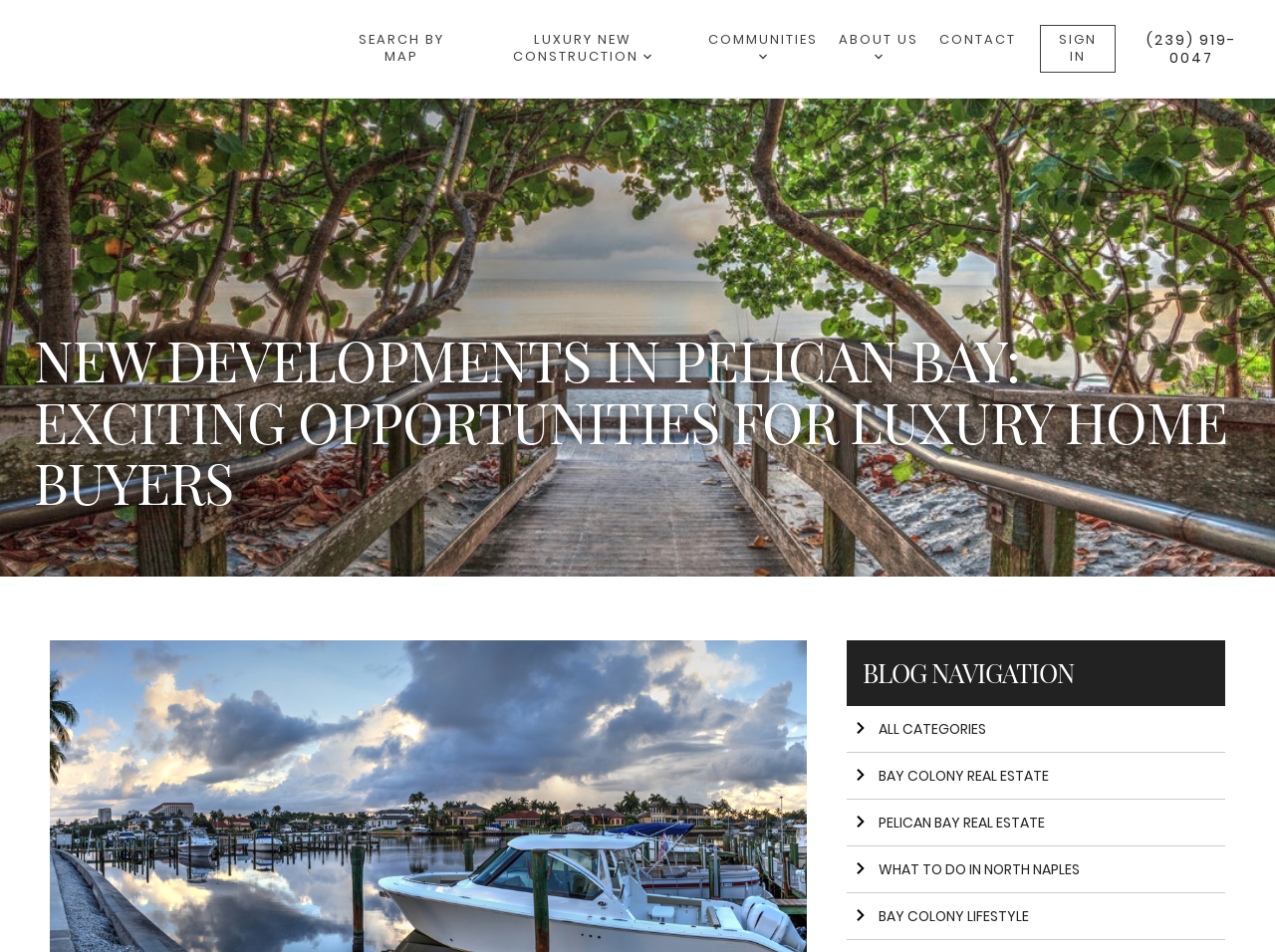What is the name of the image at the top of the webpage?
Provide a one-word or short-phrase answer based on the image.

Stairs heading to a beach in Pelican Bay, Florida